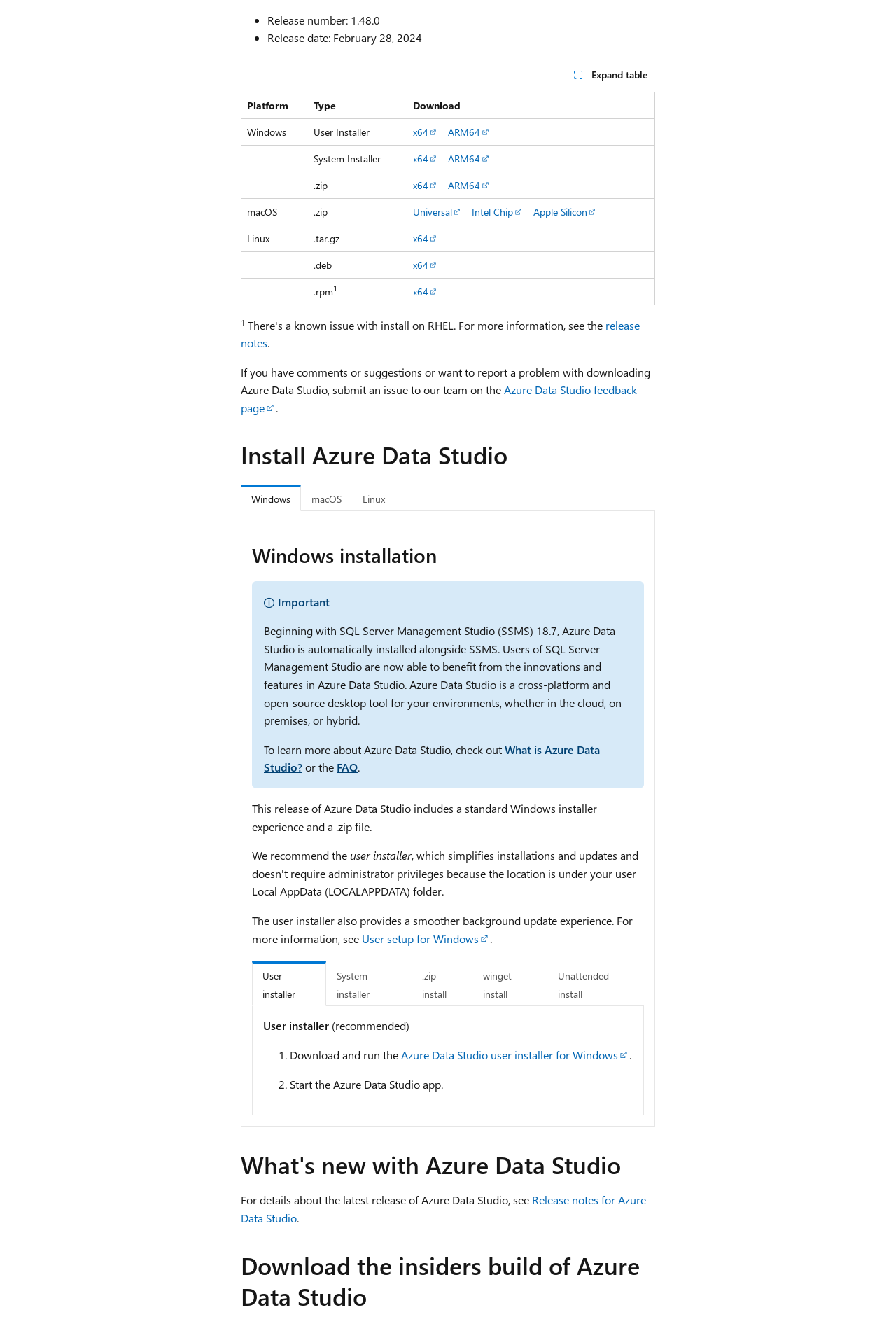Answer the question briefly using a single word or phrase: 
What is the purpose of the user installer for Windows?

Provides a smoother background update experience